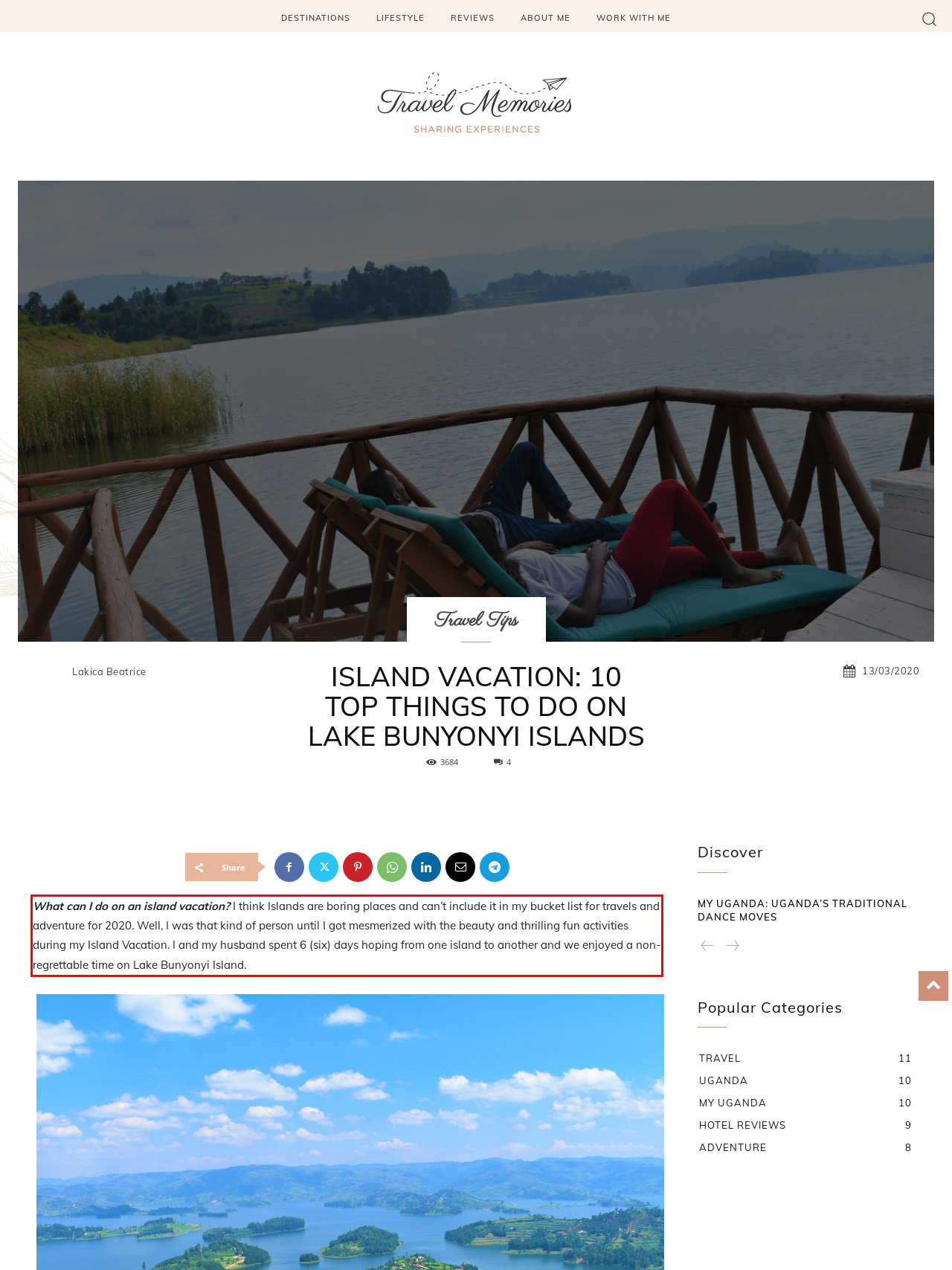Using OCR, extract the text content found within the red bounding box in the given webpage screenshot.

What can I do on an island vacation? I think Islands are boring places and can’t include it in my bucket list for travels and adventure for 2020. Well, I was that kind of person until I got mesmerized with the beauty and thrilling fun activities during my Island Vacation. I and my husband spent 6 (six) days hoping from one island to another and we enjoyed a non-regrettable time on Lake Bunyonyi Island.